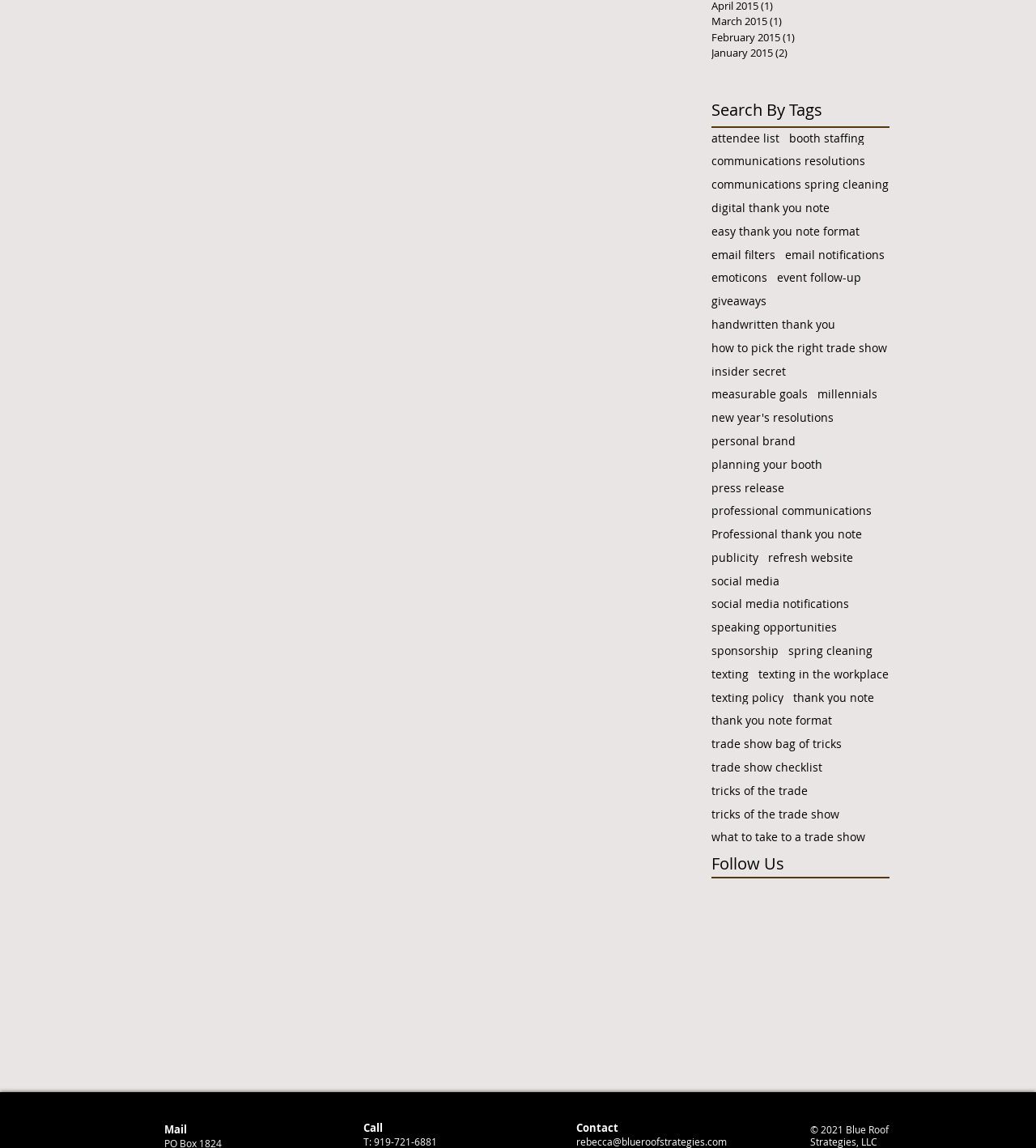Identify the bounding box coordinates of the section to be clicked to complete the task described by the following instruction: "Search by tags". The coordinates should be four float numbers between 0 and 1, formatted as [left, top, right, bottom].

[0.687, 0.086, 0.859, 0.105]